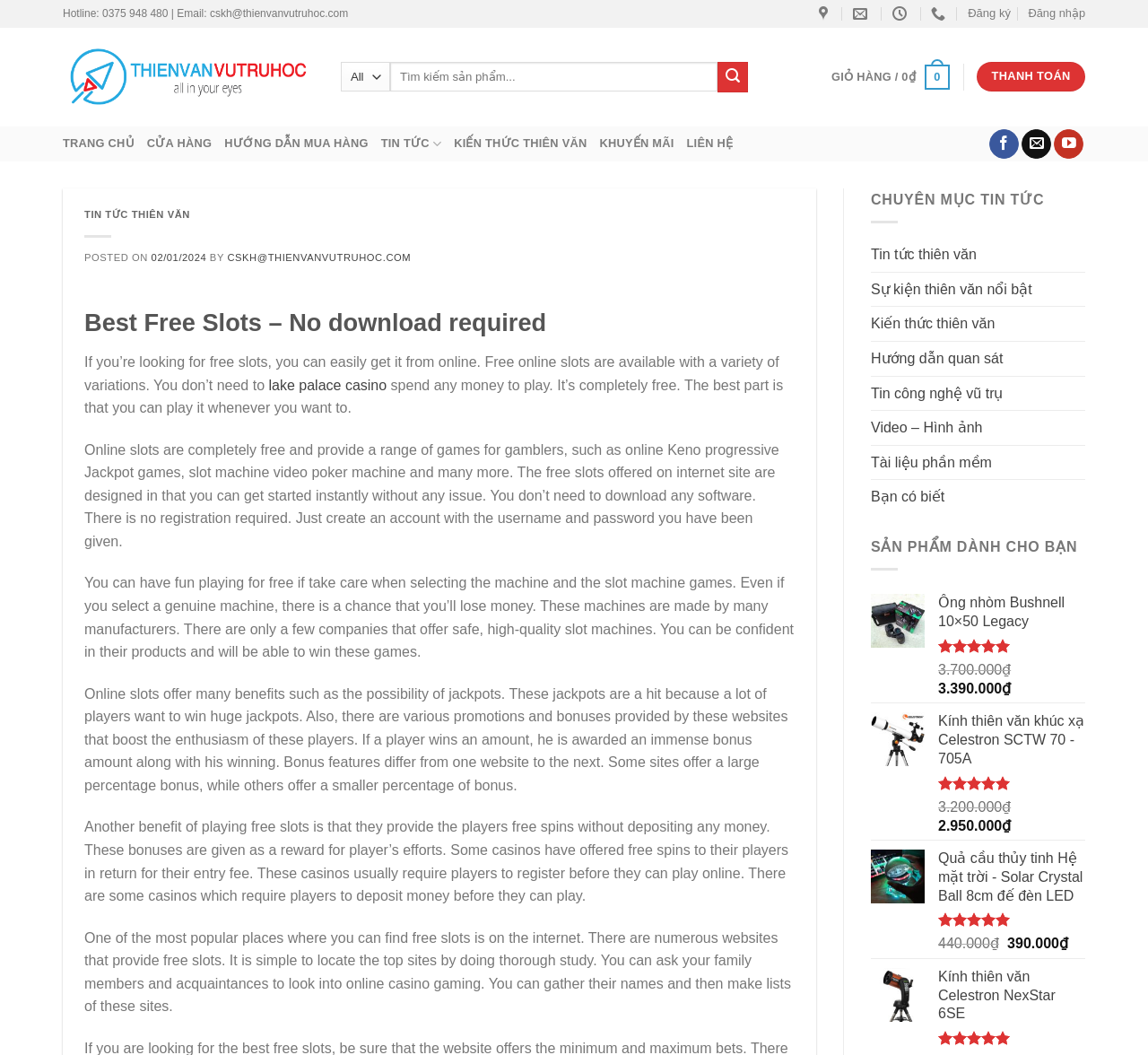Determine the bounding box coordinates of the element that should be clicked to execute the following command: "View TRANG CHỦ".

[0.055, 0.121, 0.117, 0.152]